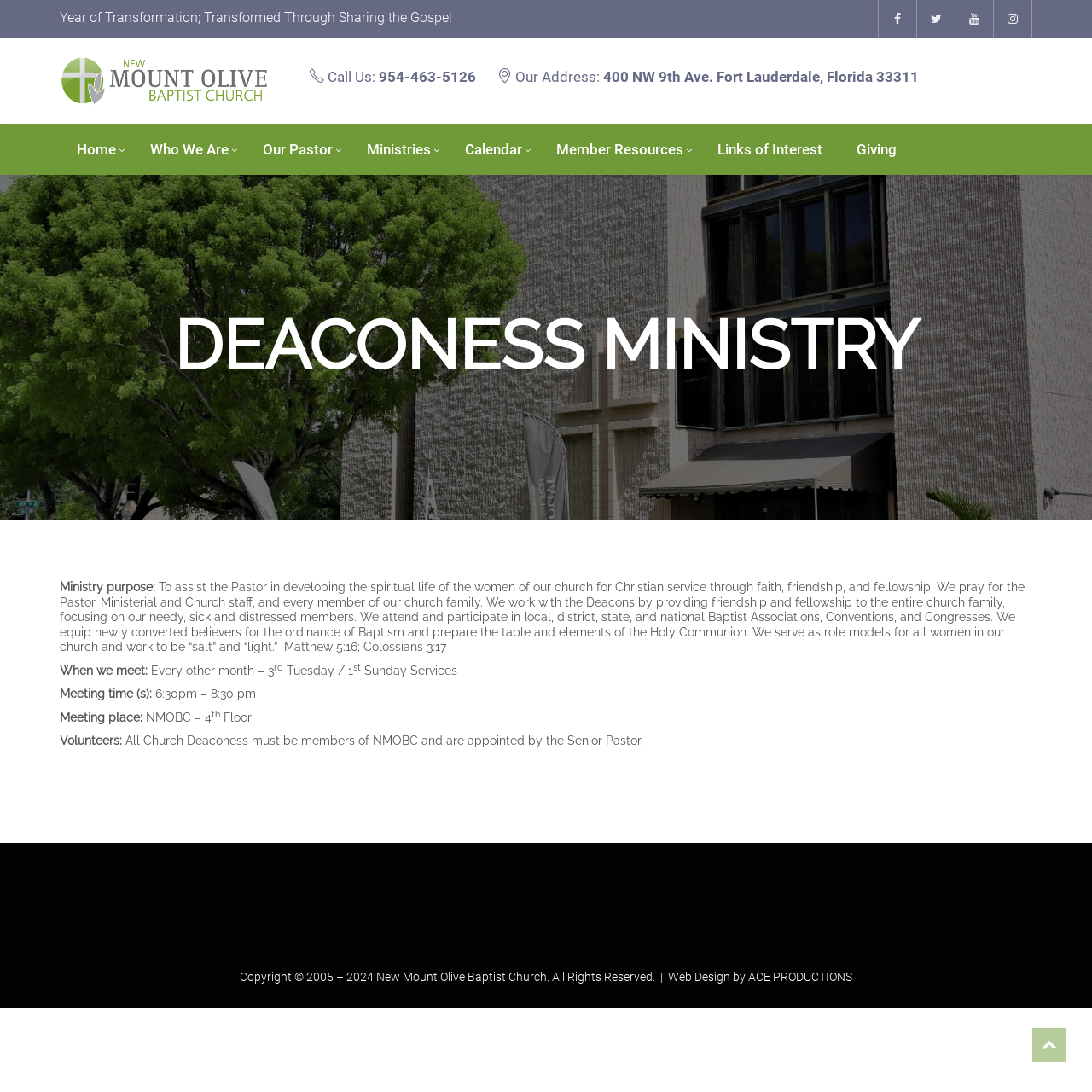When does the Deaconess Ministry meet?
Look at the image and answer the question with a single word or phrase.

Every other month on the 3rd Tuesday at 6:30pm